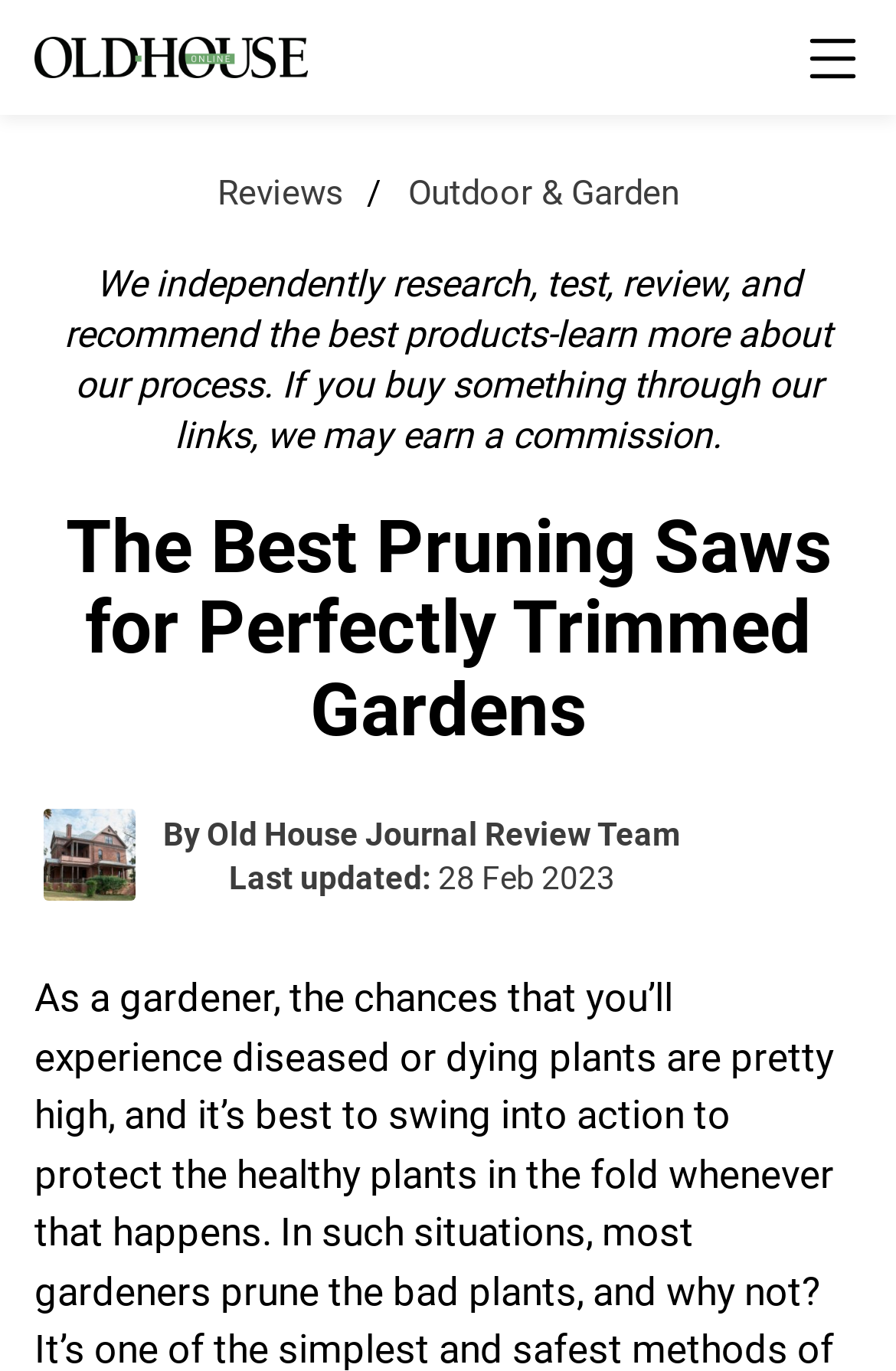What is the purpose of the website?
Offer a detailed and full explanation in response to the question.

I found the answer by looking at the static text at the top of the page, which says 'We independently research, test, review, and recommend the best products...'.